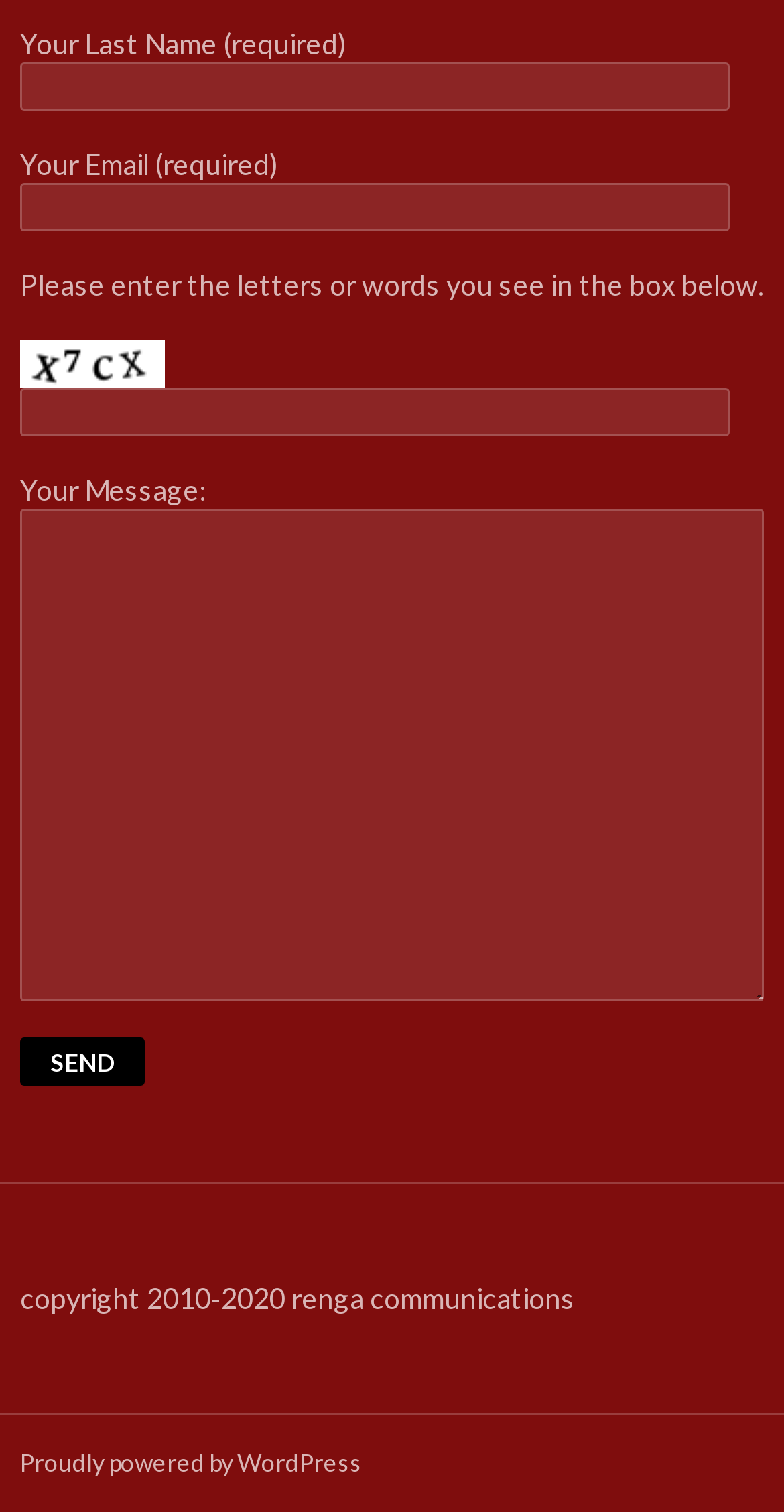Who owns the copyright?
Based on the image, give a concise answer in the form of a single word or short phrase.

Renga Communications